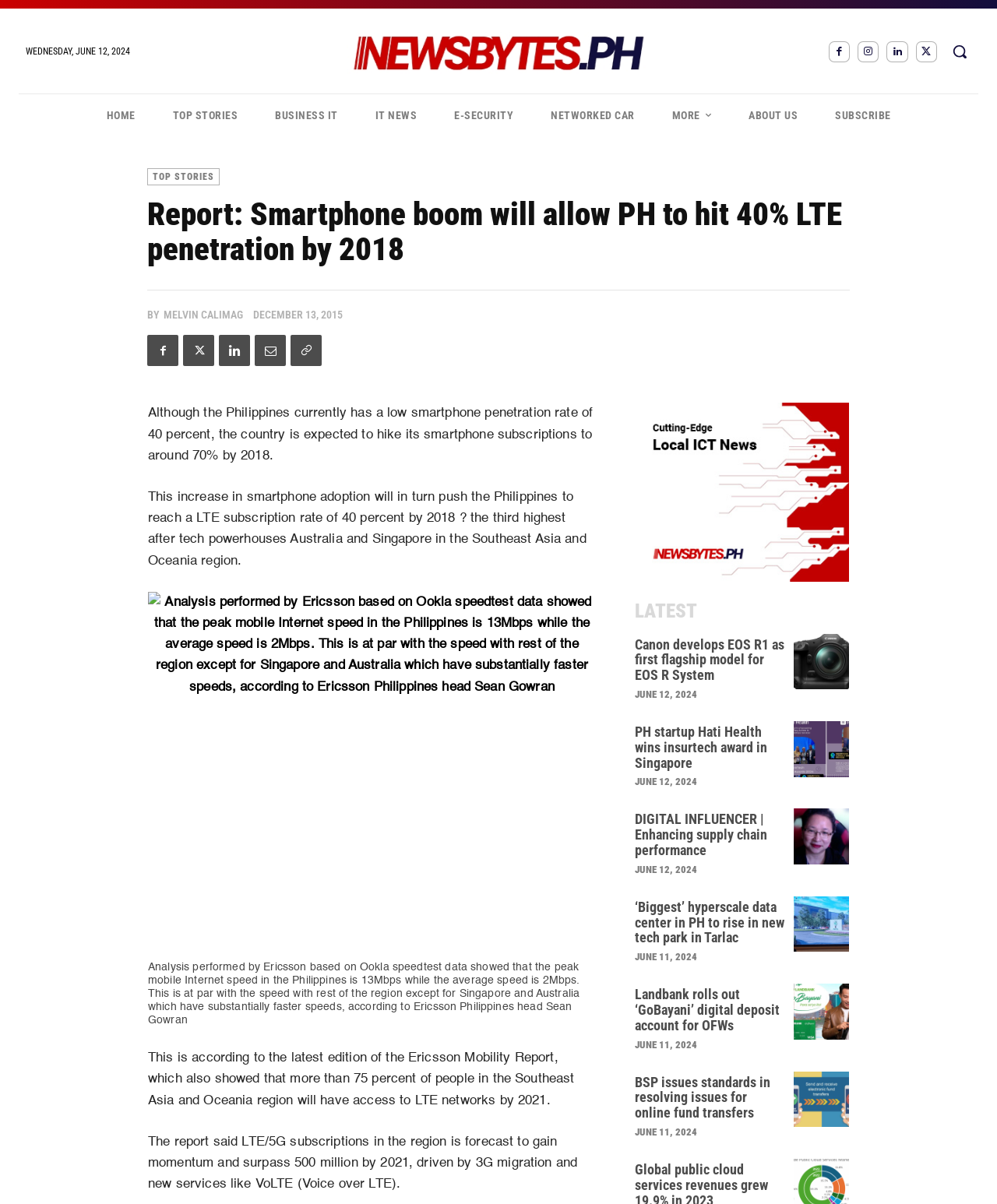Locate the bounding box coordinates of the clickable region to complete the following instruction: "Search using the search button."

[0.944, 0.027, 0.981, 0.058]